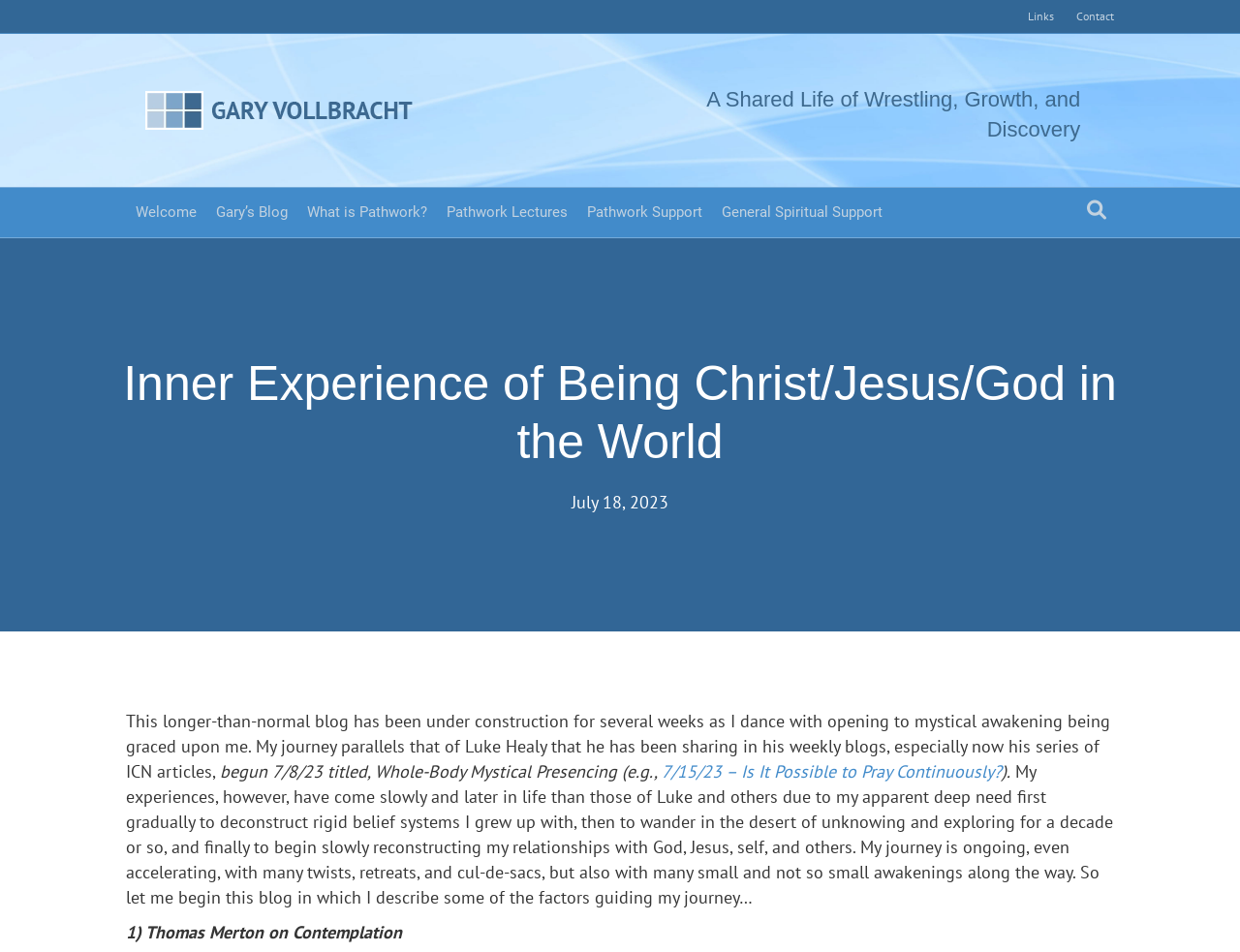Using the webpage screenshot, locate the HTML element that fits the following description and provide its bounding box: "aria-label="Search"".

[0.87, 0.171, 0.898, 0.207]